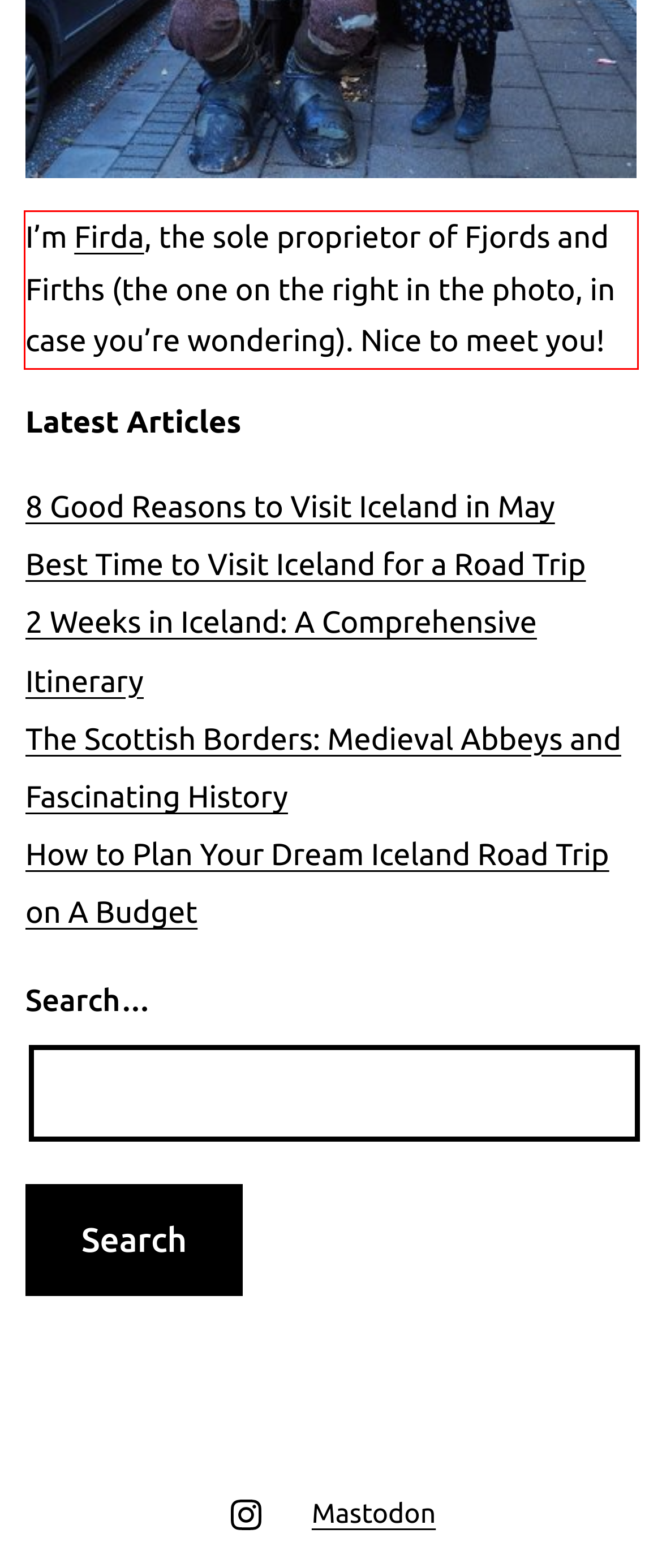Look at the screenshot of the webpage, locate the red rectangle bounding box, and generate the text content that it contains.

I’m Firda, the sole proprietor of Fjords and Firths (the one on the right in the photo, in case you’re wondering). Nice to meet you!